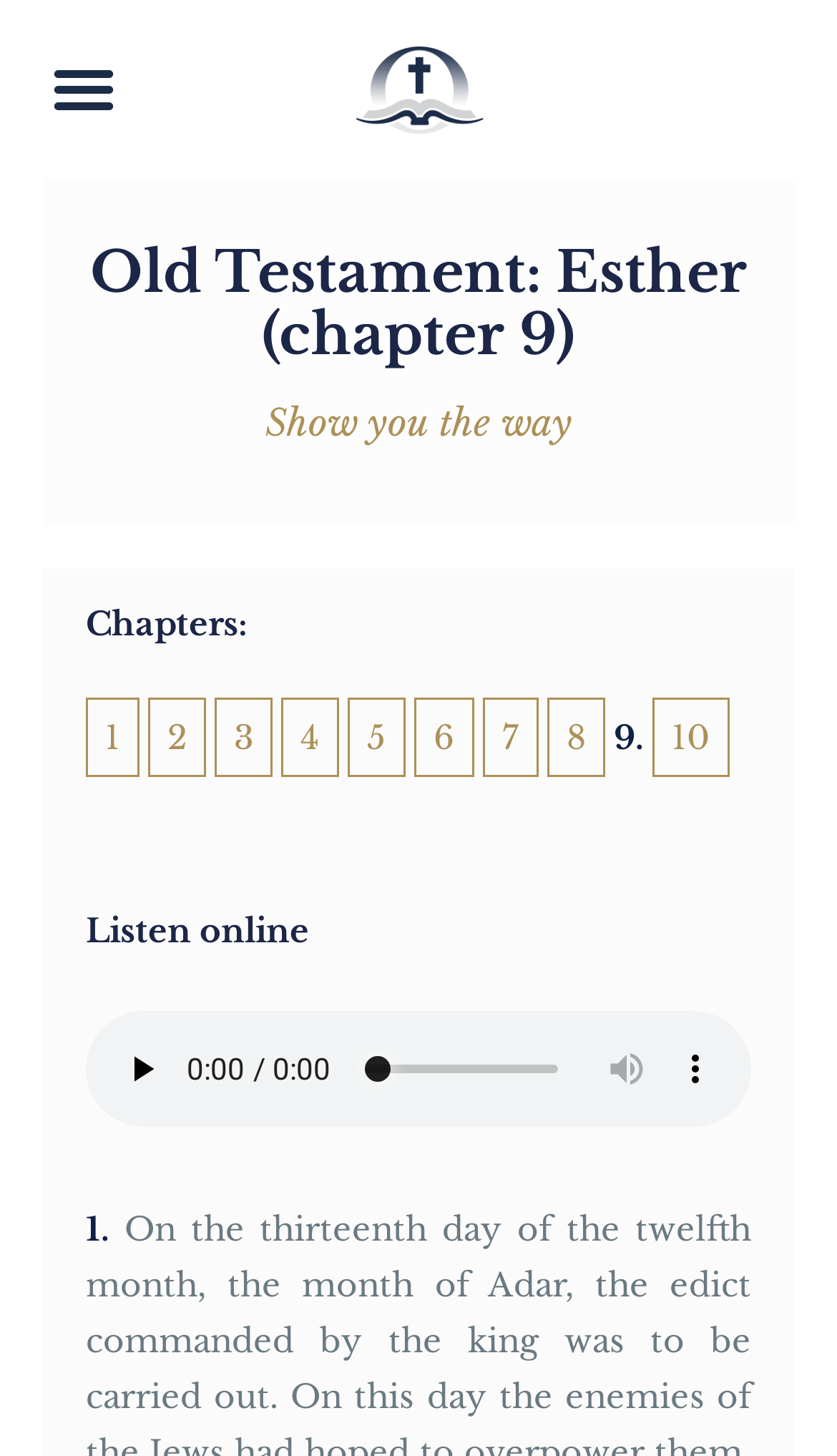What is the orientation of the audio time scrubber slider?
Look at the screenshot and respond with one word or a short phrase.

Horizontal